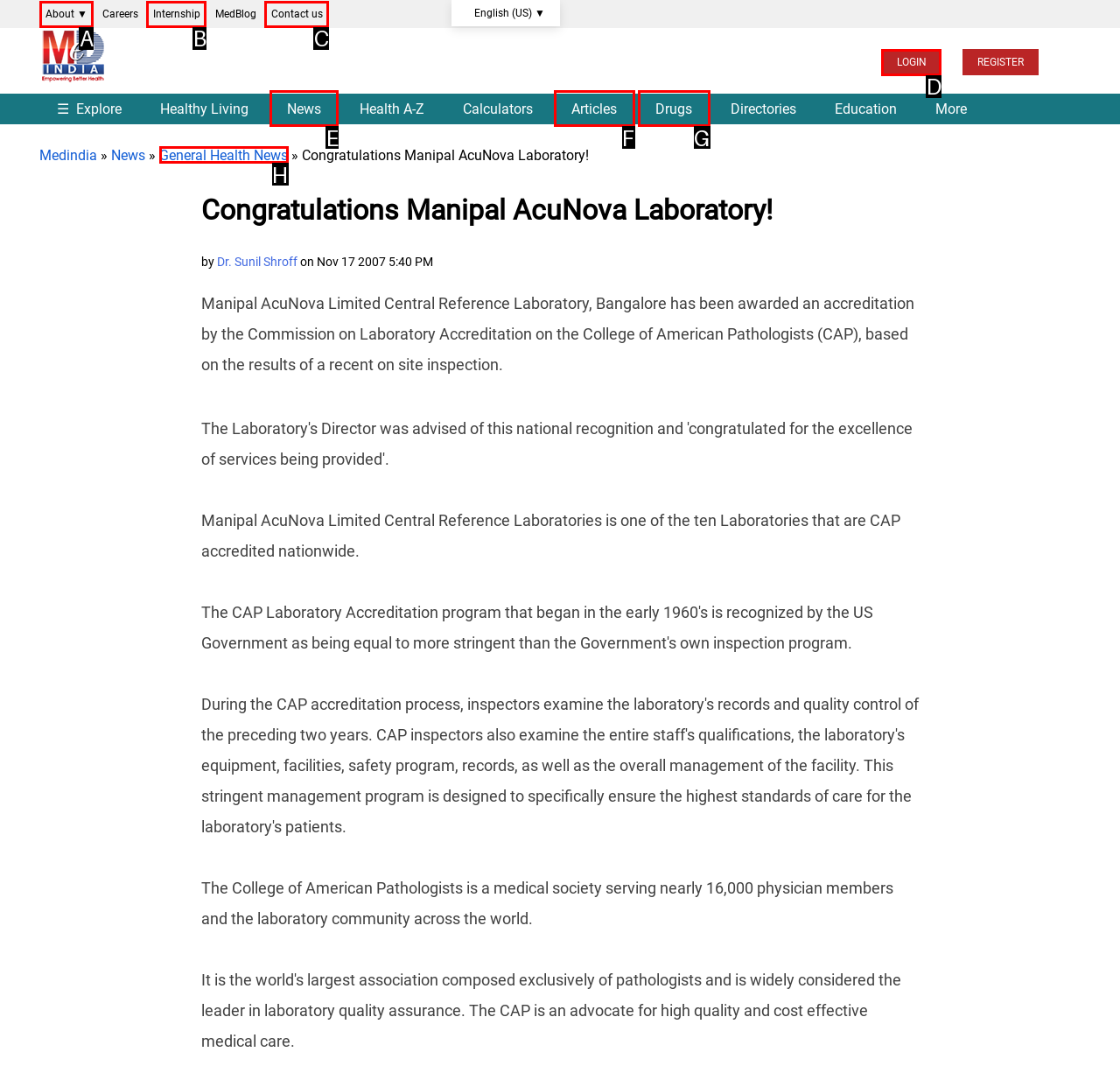Identify the appropriate choice to fulfill this task: Read the news
Respond with the letter corresponding to the correct option.

E